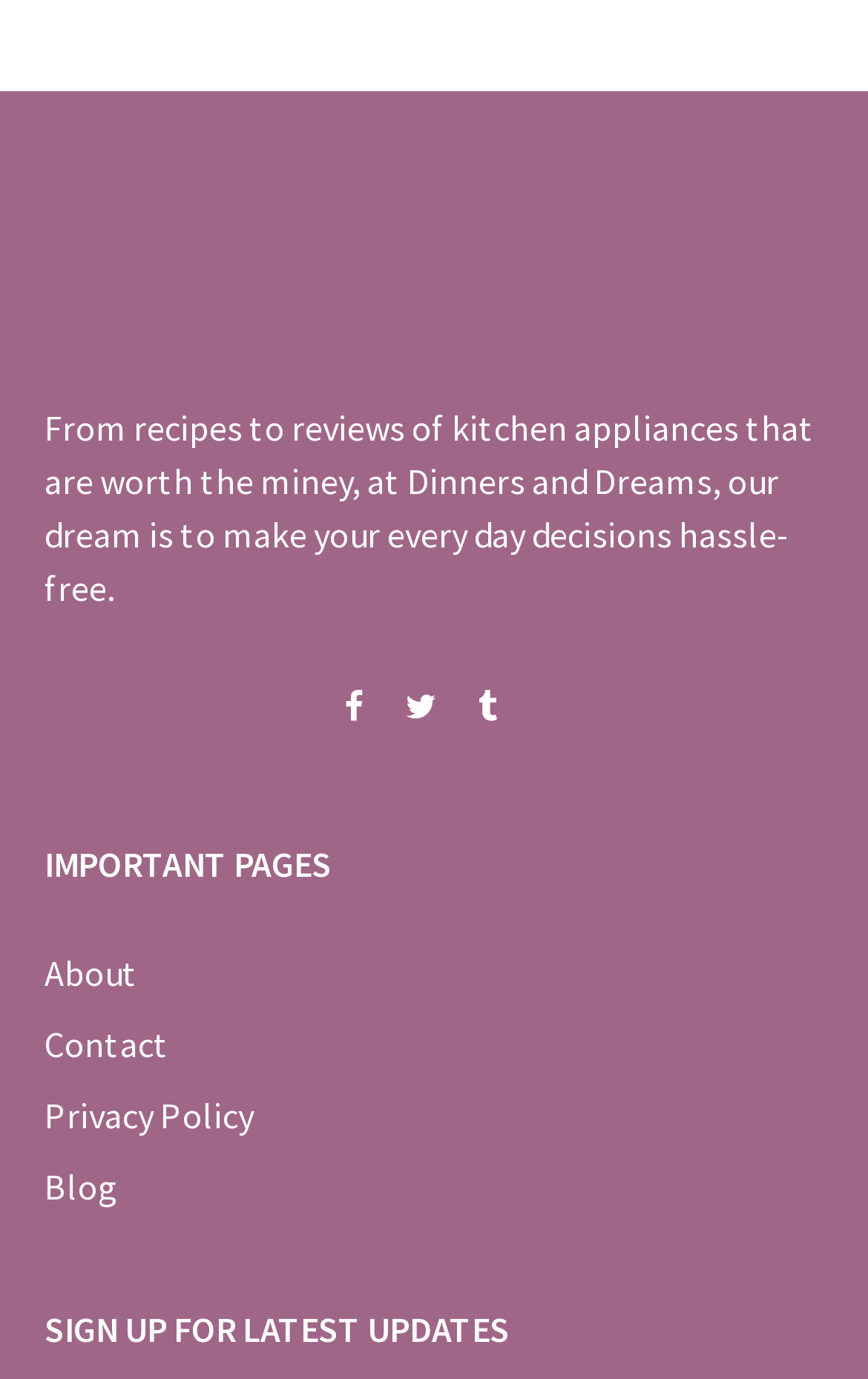Based on the image, please respond to the question with as much detail as possible:
What is the last important page listed?

In the complementary element with ID 193, I found a heading element 'IMPORTANT PAGES' followed by several link elements. The last link element is 'Blog', which suggests that it is the last important page listed.